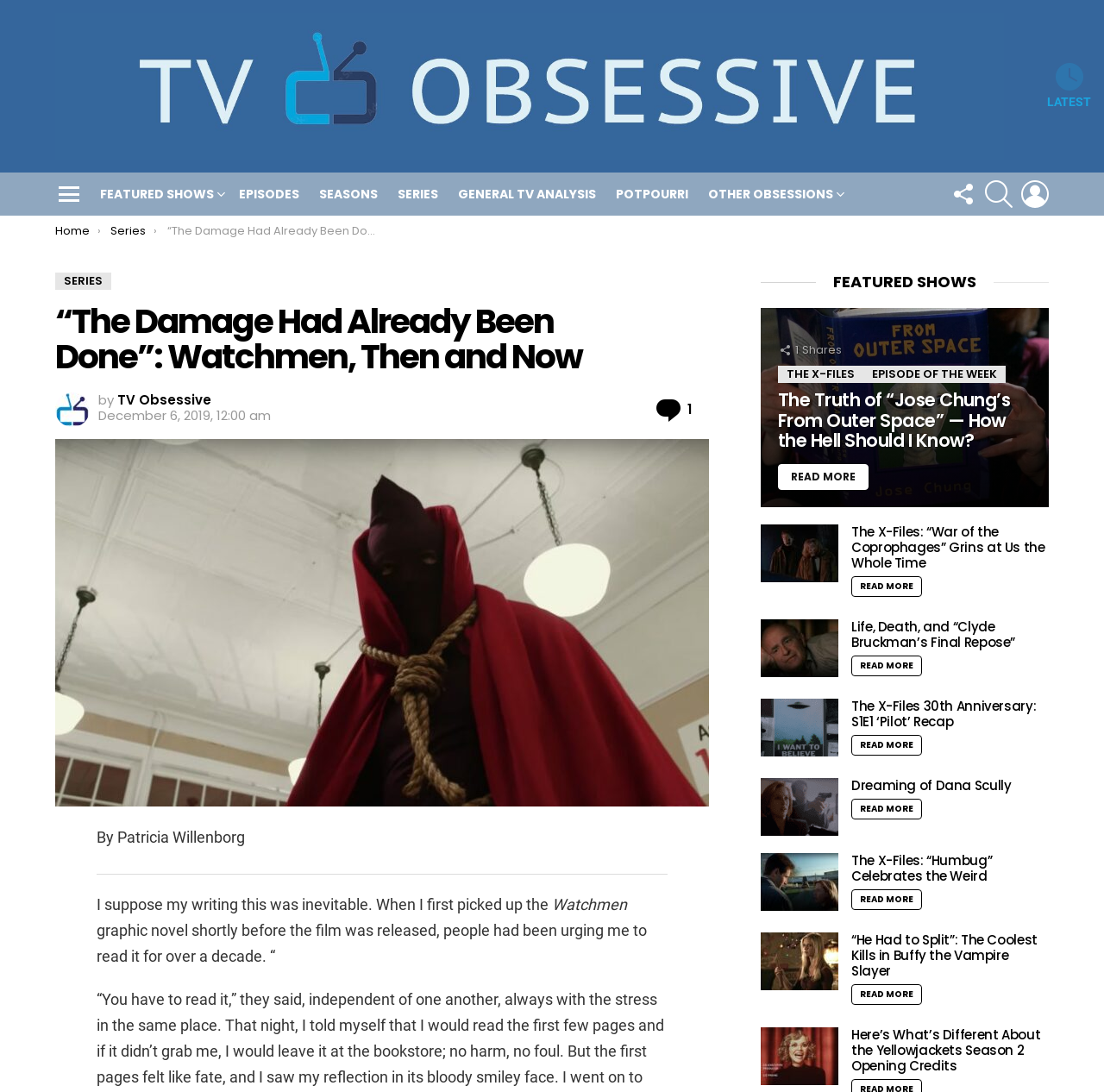Summarize the webpage with intricate details.

This webpage is an article about the Watchmen HBO series, specifically focusing on the racial and homophobic abuse of Hooded Justice in comparison to the graphic novel. The page has a header section at the top with a title "“The Damage Had Already Been Done”: Watchmen, Then and Now | 25YL" and a link to "TV Obsessive" on the top left. There is also a menu section on the top right with links to "LATEST", "FEATURED SHOWS", "EPISODES", "SEASONS", "SERIES", "GENERAL TV ANALYSIS", "POTPOURRI", and "OTHER OBSESSIONS".

Below the header, there is a section with a heading "“The Damage Had Already Been Done”: Watchmen, Then and Now" and a subheading "by TV Obsessive". The article starts with a brief introduction, followed by a large image of Hooded Justice. The text discusses the author's experience with the Watchmen graphic novel and its adaptation into a film.

On the right side of the page, there is a section with a heading "FEATURED SHOWS" and several article previews with images and links to read more. These articles appear to be related to TV shows, including The X-Files.

The webpage has a total of 5 article previews on the right side, each with an image and a link to read more. The articles are about different episodes of The X-Files, including "Jose Chung's From Outer Space", "War of the Coprophages", "Clyde Bruckman's Final Repose", and the pilot episode. There is also an article about Dana Scully.

At the bottom of the page, there are links to social media platforms, including Facebook, Twitter, Instagram, and YouTube, as well as a search bar and a login link.